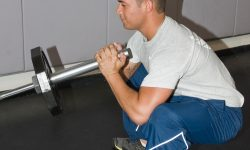Give a concise answer using one word or a phrase to the following question:
What type of pants is the young man wearing?

Blue athletic pants